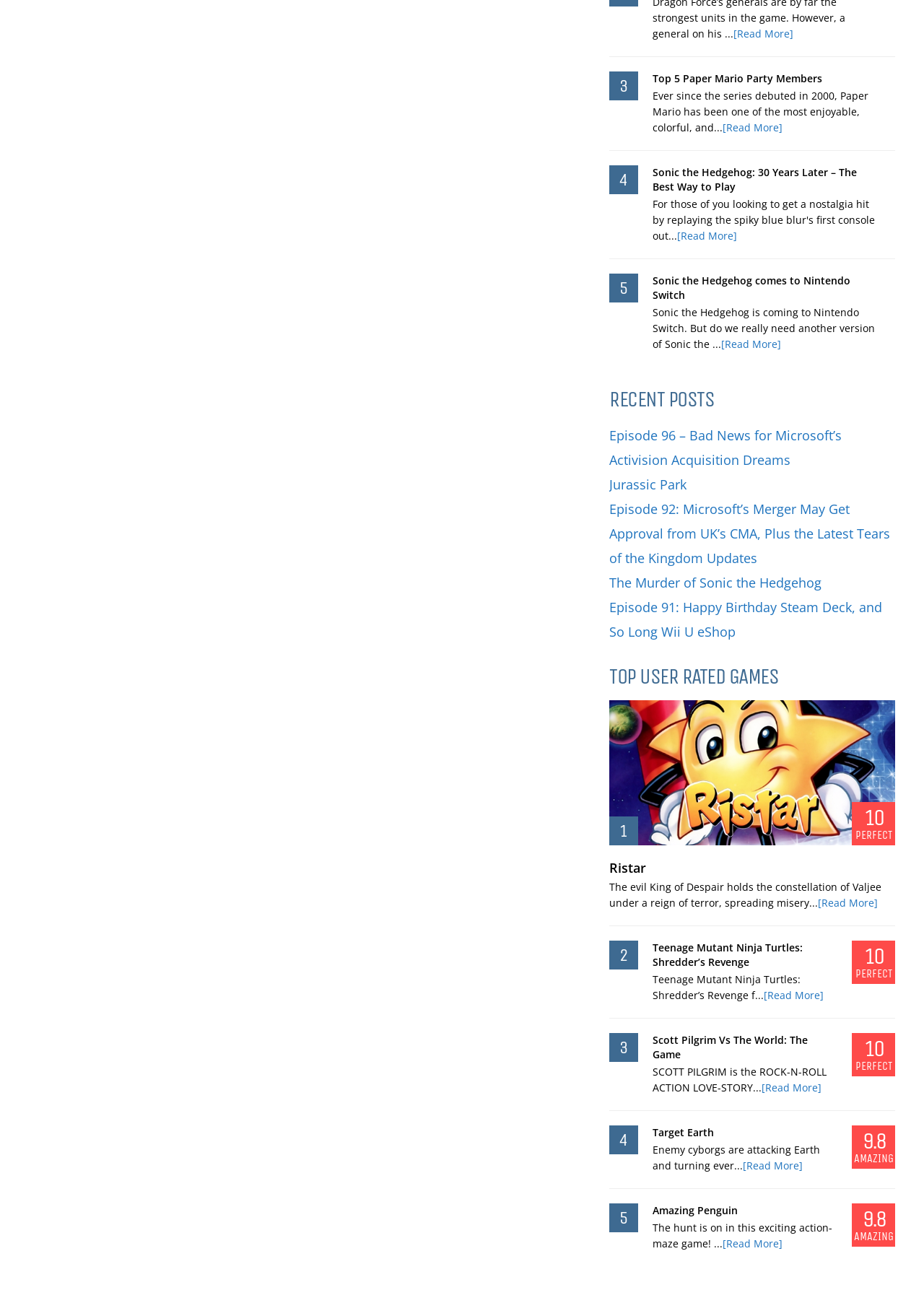What is the topic of the article with the text 'Sonic the Hedgehog is coming to Nintendo Switch...'?
Please answer using one word or phrase, based on the screenshot.

Sonic the Hedgehog